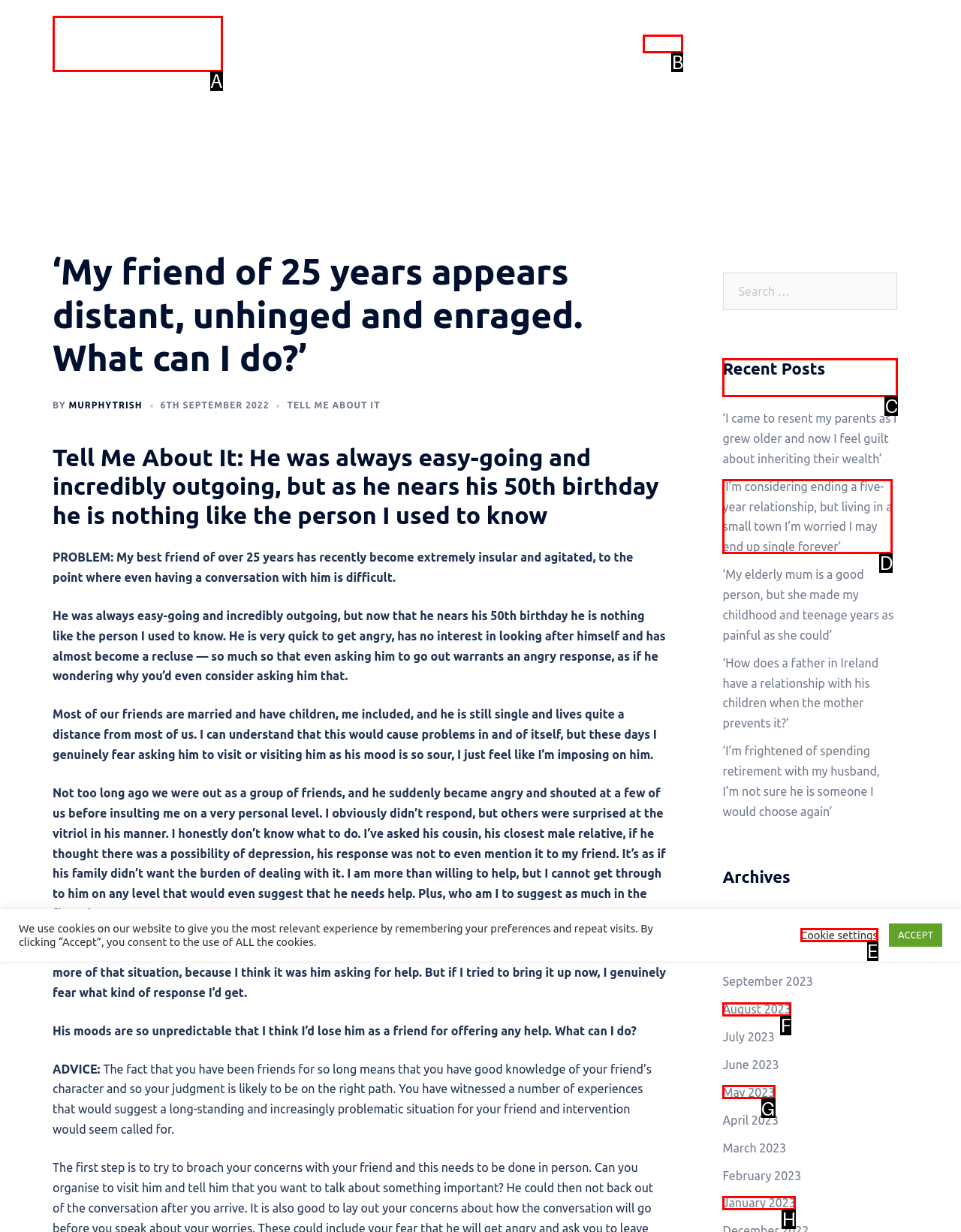Given the instruction: Read the 'Recent Posts', which HTML element should you click on?
Answer with the letter that corresponds to the correct option from the choices available.

C